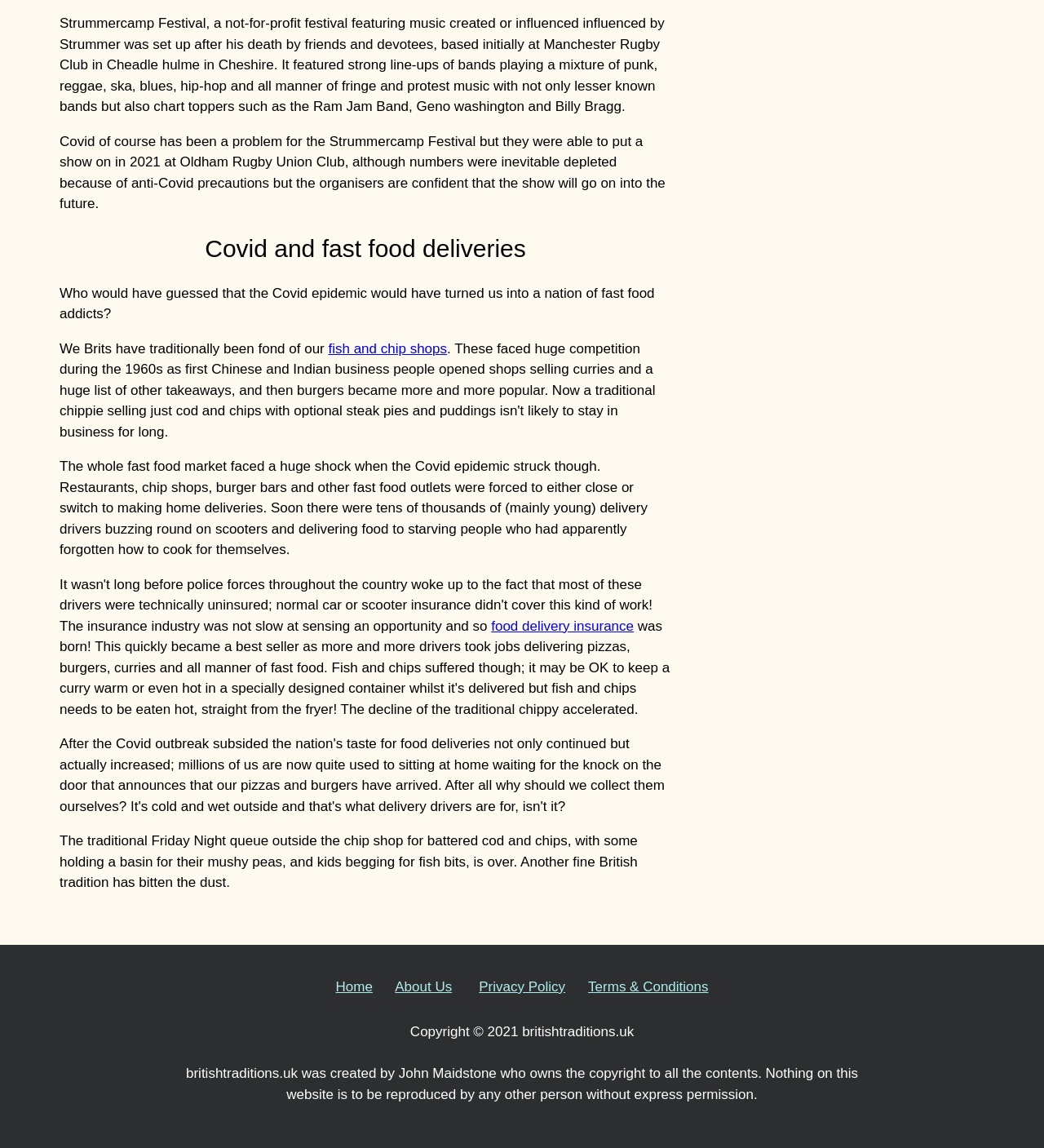What is the topic of the paragraph starting with 'Who would have guessed...'
Examine the image and give a concise answer in one word or a short phrase.

Fast food deliveries